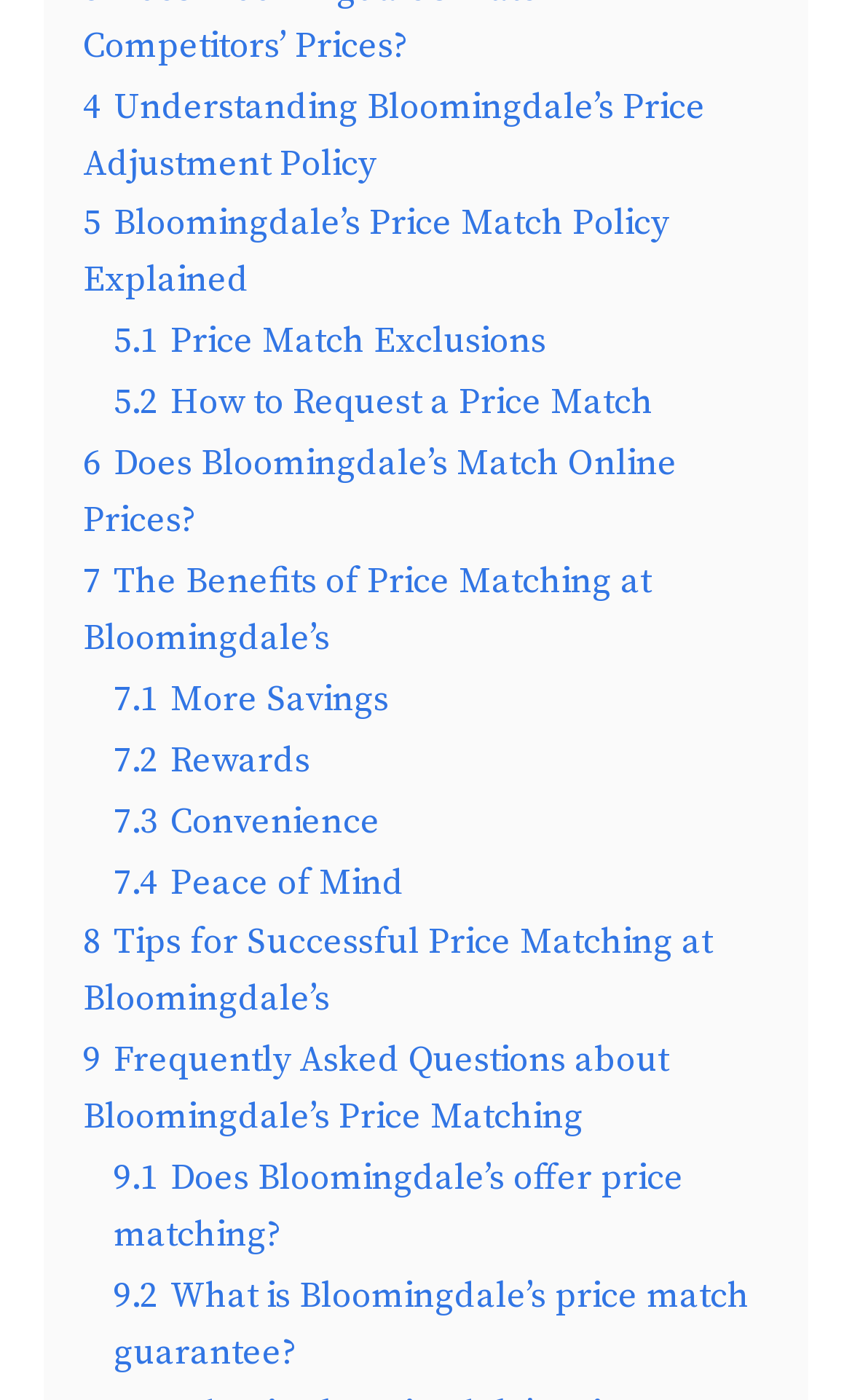Based on the element description: "alt="DigiStatement"", identify the UI element and provide its bounding box coordinates. Use four float numbers between 0 and 1, [left, top, right, bottom].

None